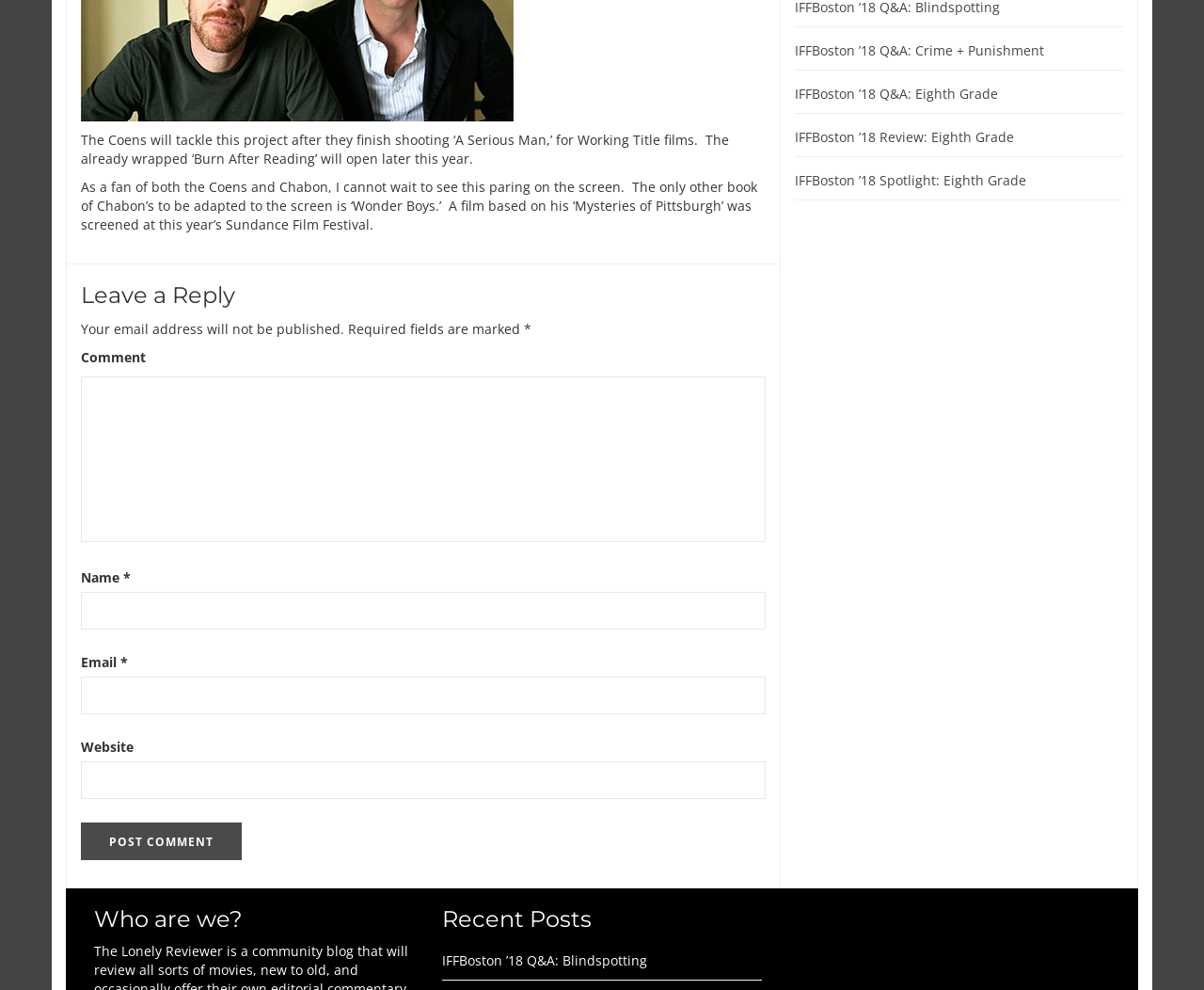Given the description parent_node: Email * aria-describedby="email-notes" name="email", predict the bounding box coordinates of the UI element. Ensure the coordinates are in the format (top-left x, top-left y, bottom-right x, bottom-right y) and all values are between 0 and 1.

[0.067, 0.684, 0.636, 0.722]